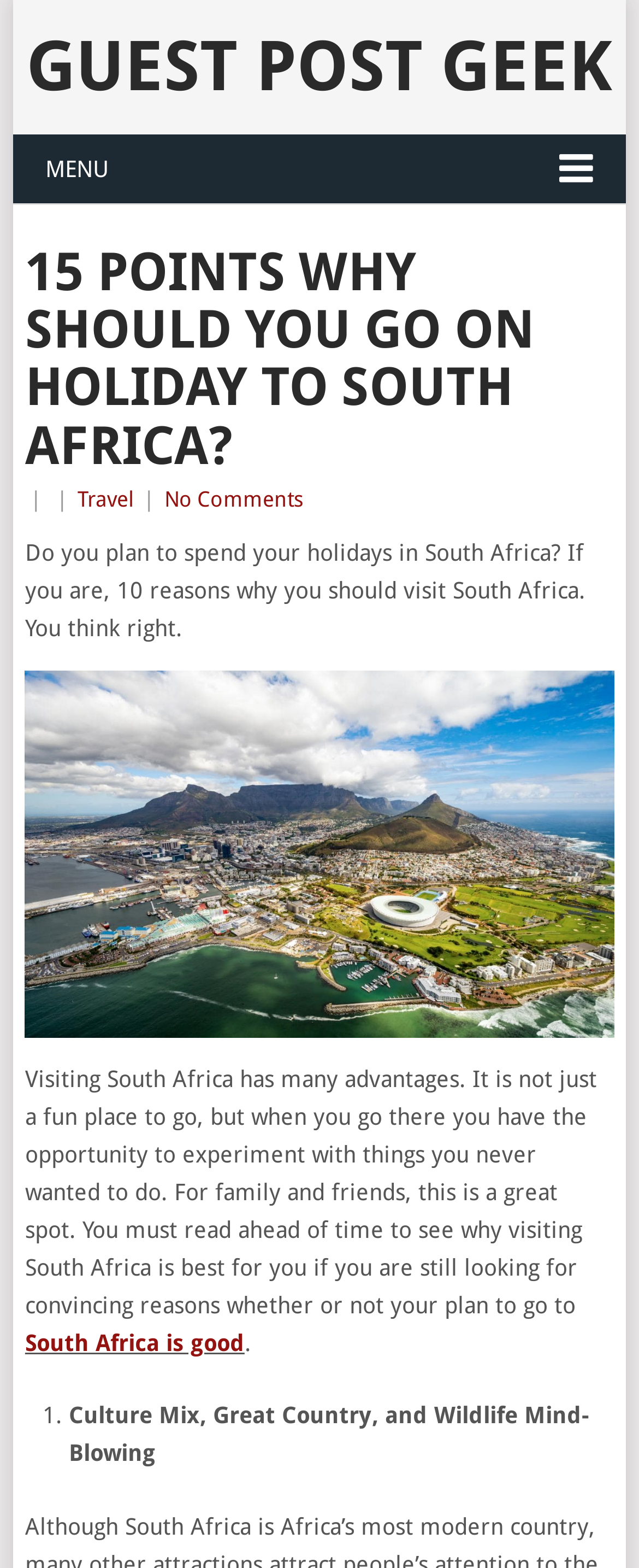Find and generate the main title of the webpage.

15 POINTS WHY SHOULD YOU GO ON HOLIDAY TO SOUTH AFRICA?